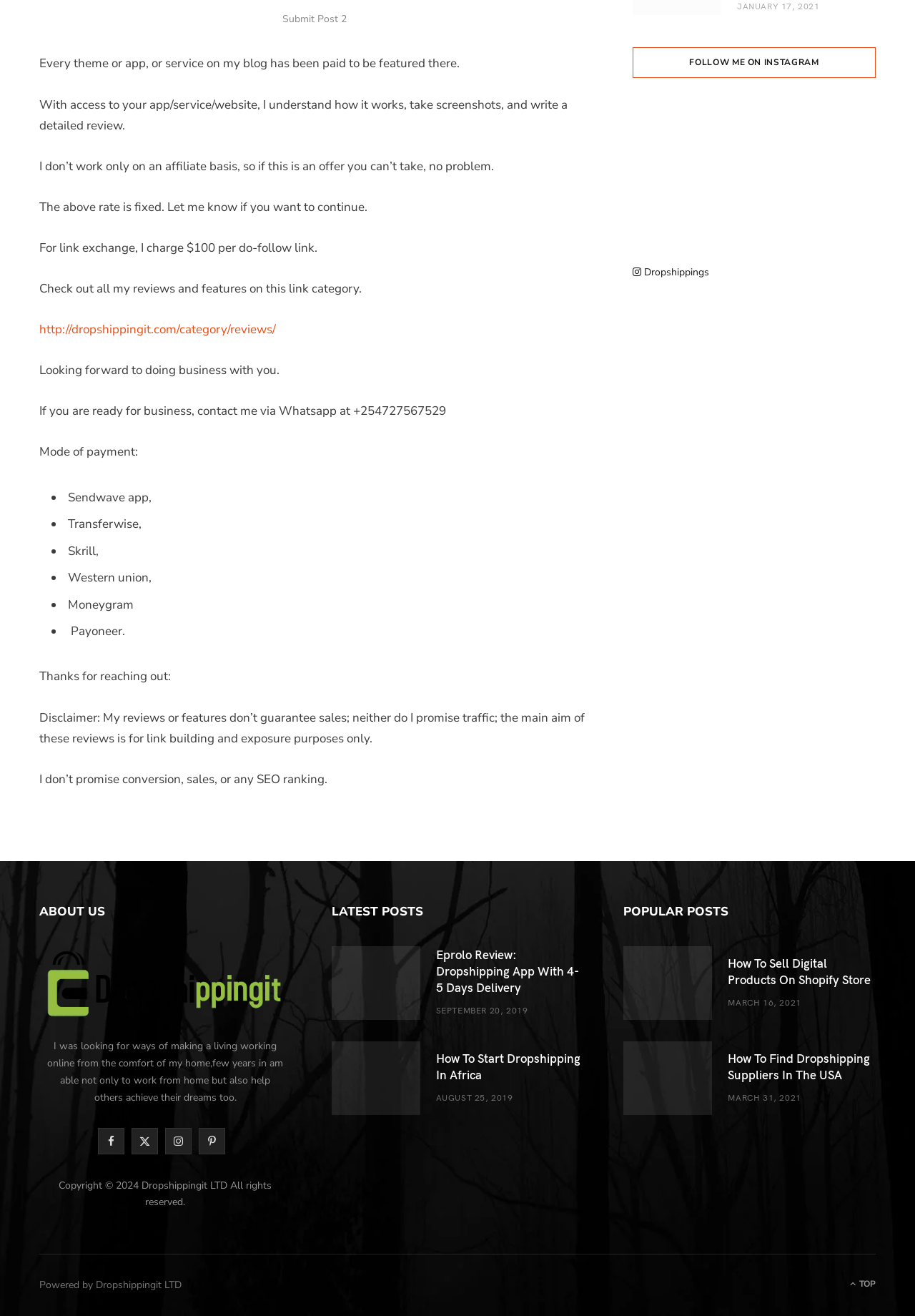Determine the bounding box coordinates of the region I should click to achieve the following instruction: "Request more information about the rug". Ensure the bounding box coordinates are four float numbers between 0 and 1, i.e., [left, top, right, bottom].

None